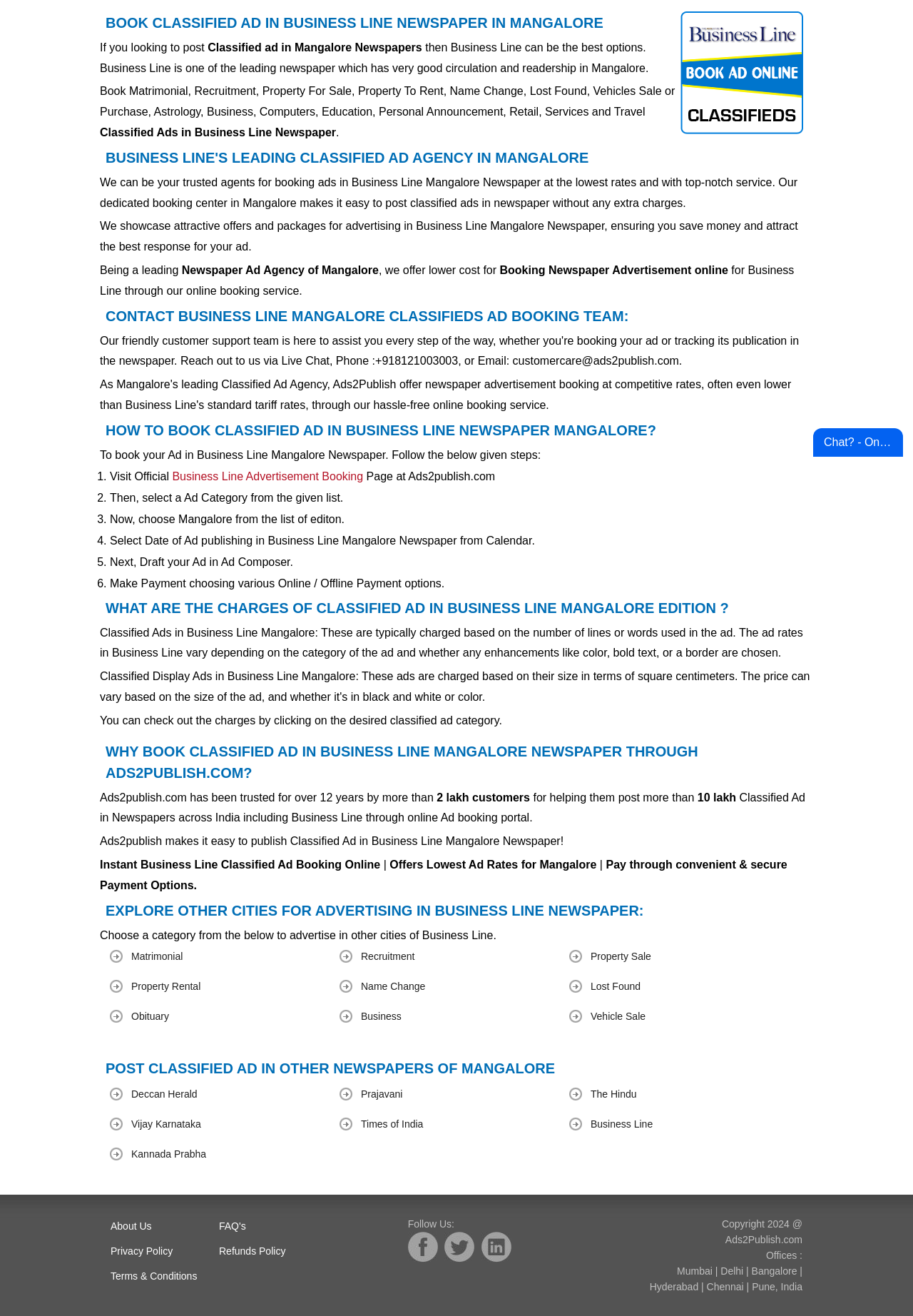Provide the bounding box coordinates for the specified HTML element described in this description: "Newspaper Ad Agency of Mangalore". The coordinates should be four float numbers ranging from 0 to 1, in the format [left, top, right, bottom].

[0.199, 0.201, 0.415, 0.21]